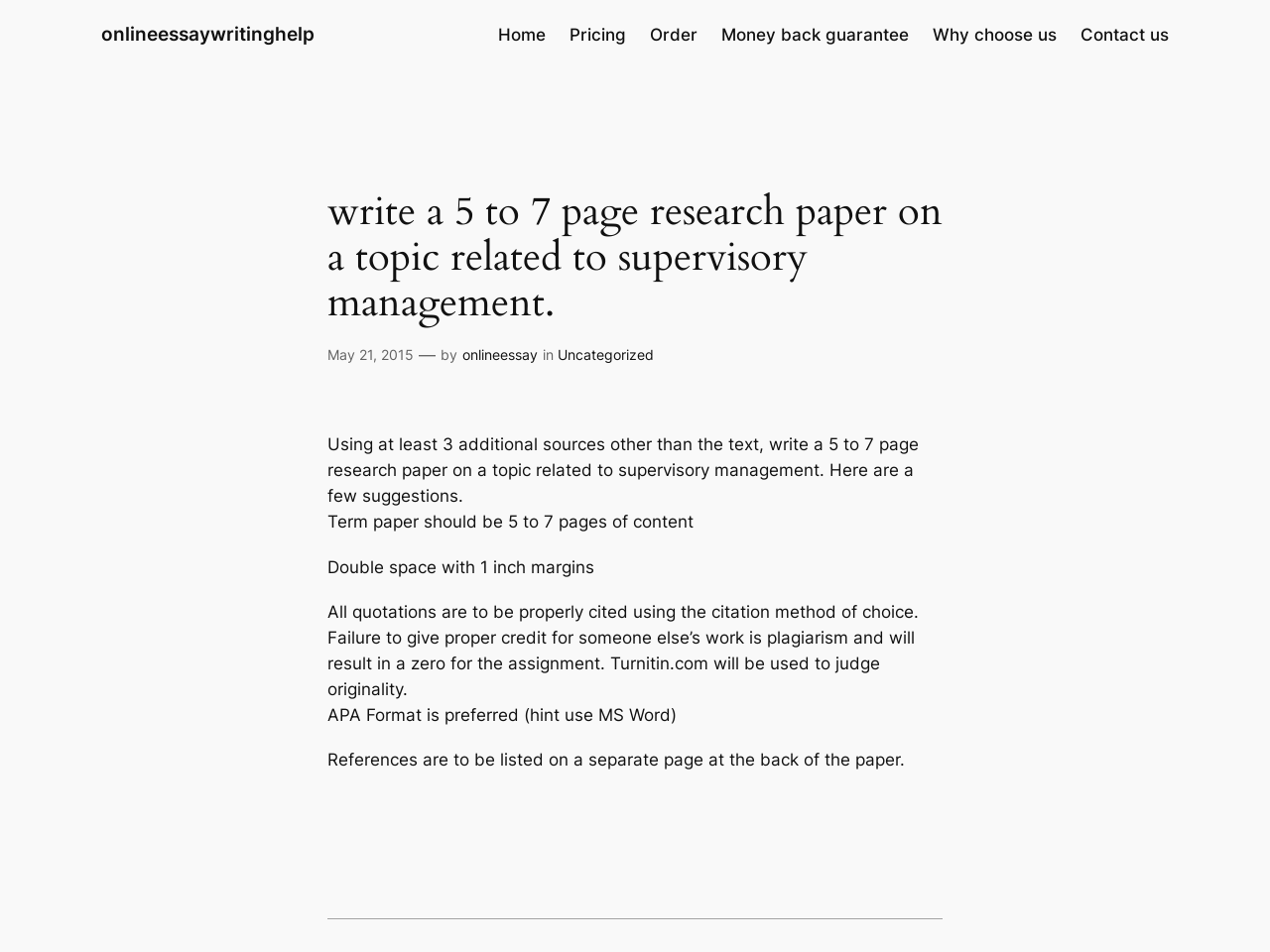Use one word or a short phrase to answer the question provided: 
What citation method is preferred?

APA Format